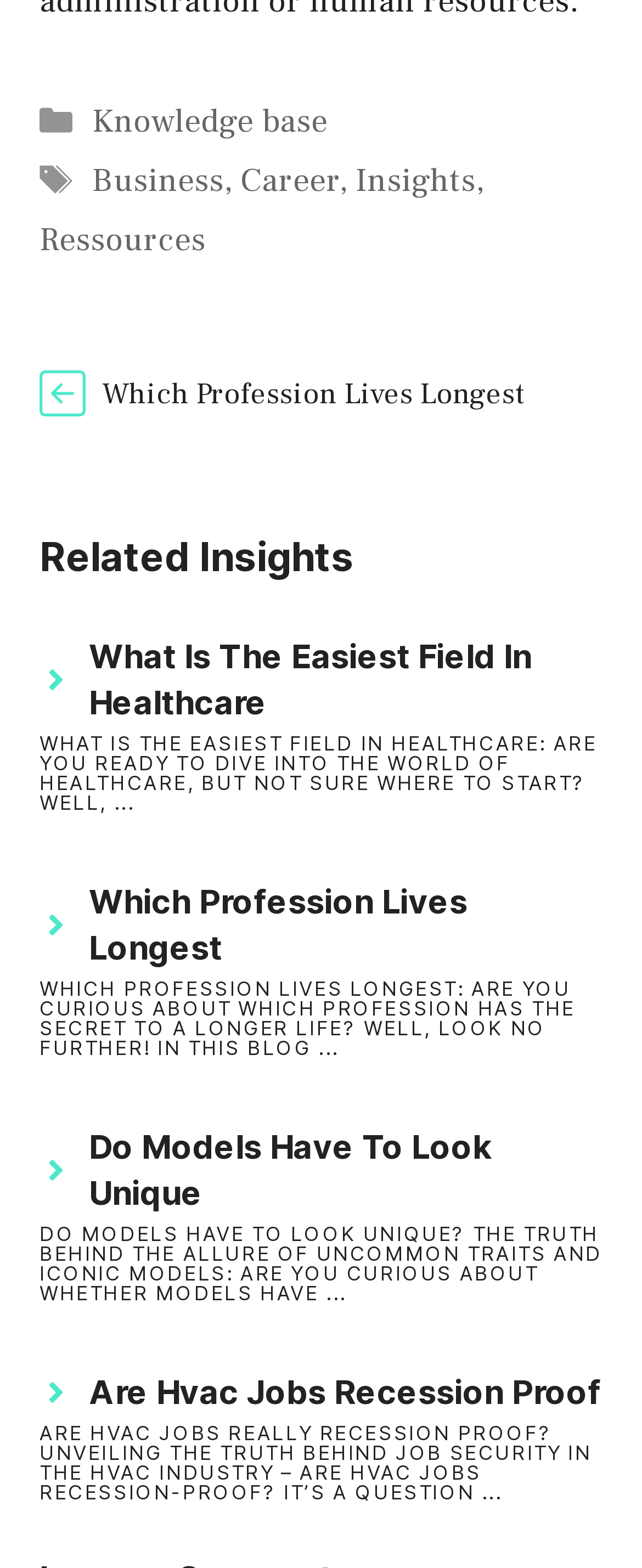What is the position of the 'Ressources' link in the footer section?
Look at the image and respond with a one-word or short-phrase answer.

Left